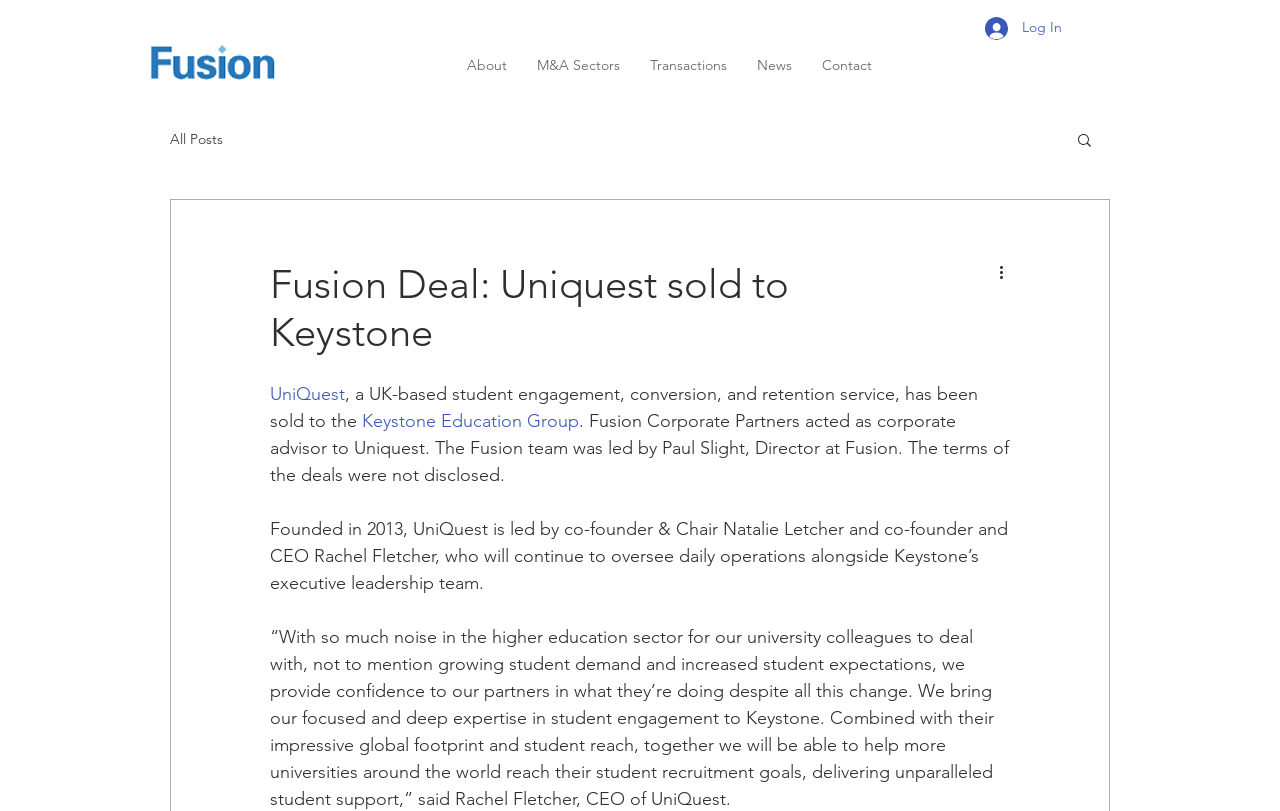Provide the text content of the webpage's main heading.

Fusion Deal: Uniquest sold to Keystone